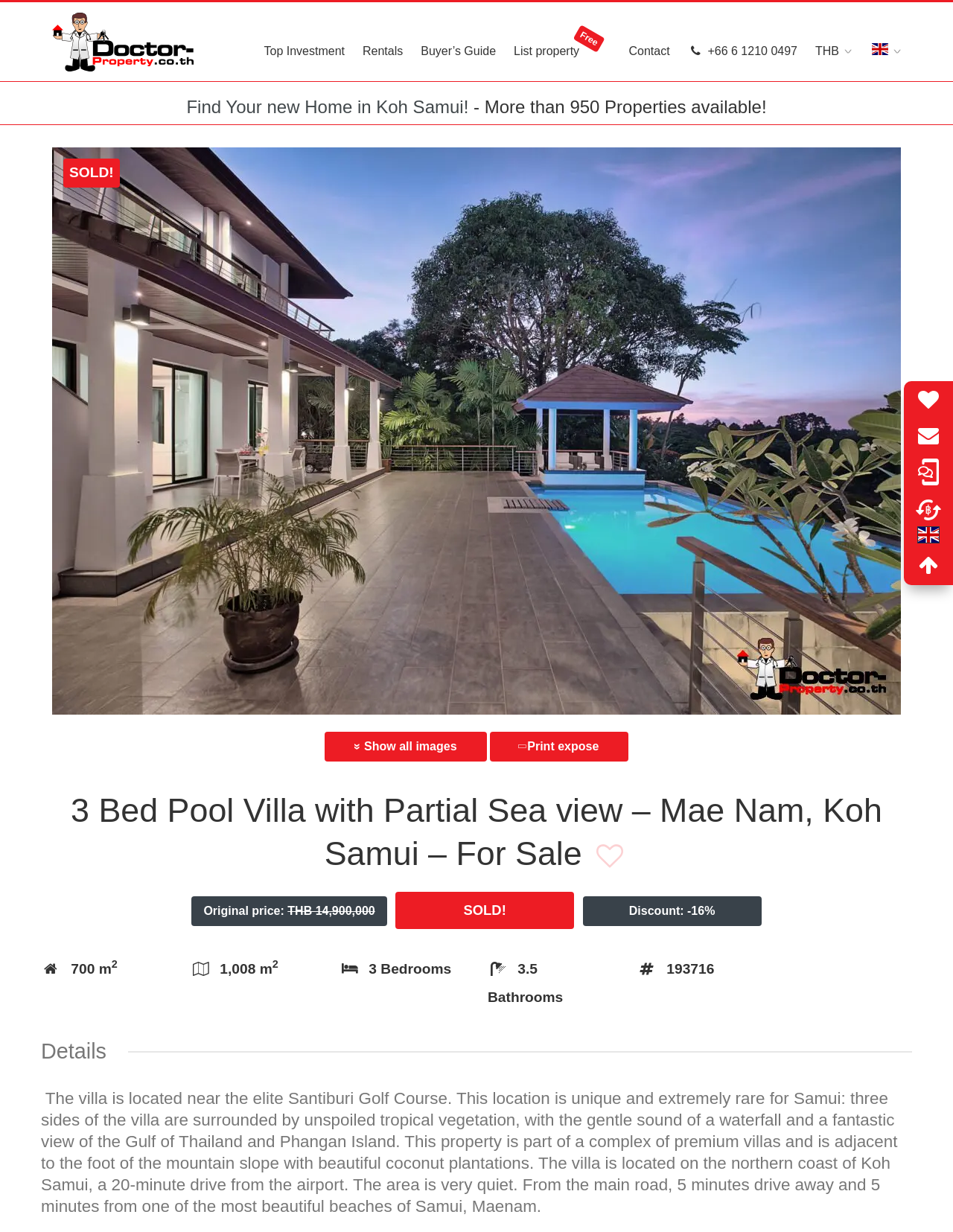Give a concise answer of one word or phrase to the question: 
How many bedrooms does the villa have?

3 Bedrooms